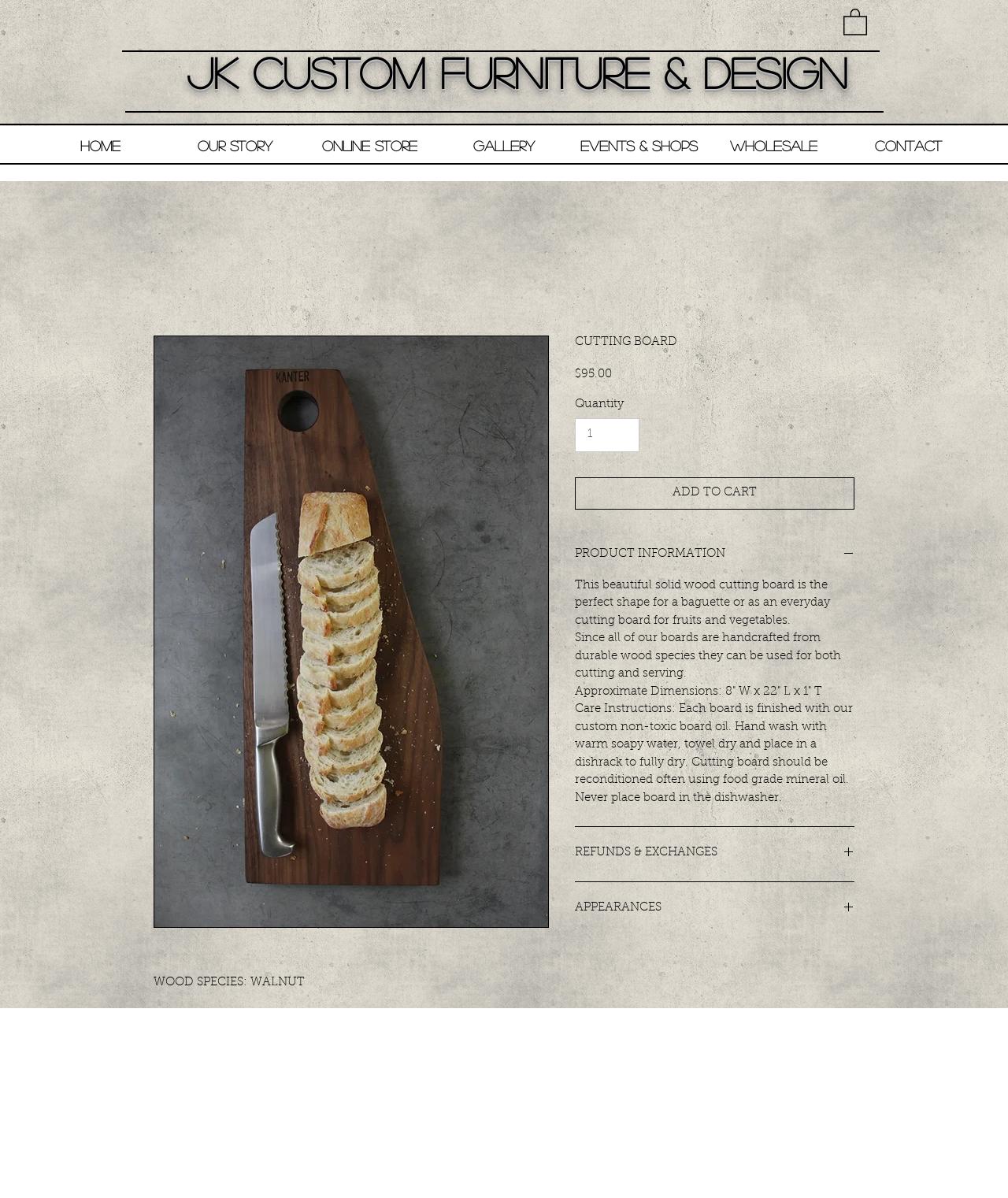Identify the bounding box coordinates of the region that should be clicked to execute the following instruction: "Add to cart".

[0.57, 0.399, 0.848, 0.425]